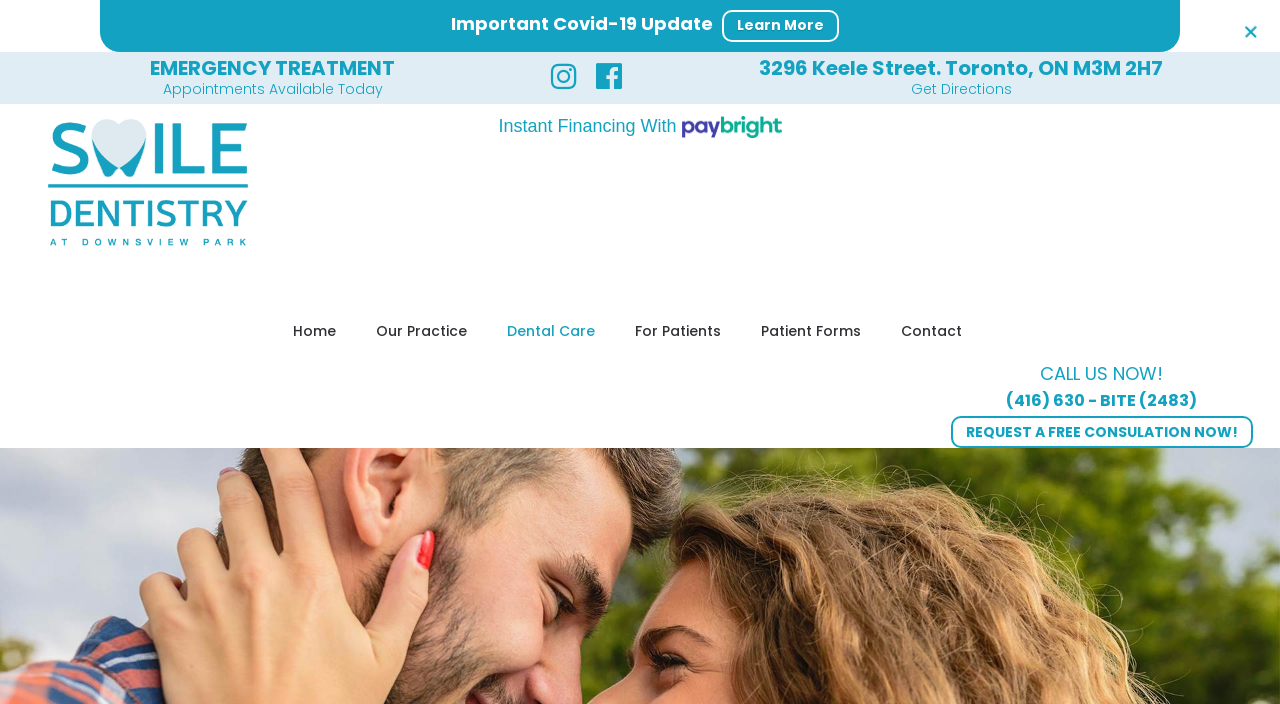Please identify the bounding box coordinates of where to click in order to follow the instruction: "Make an appointment today".

[0.081, 0.112, 0.345, 0.14]